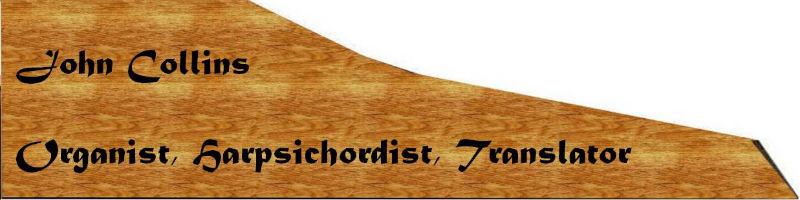What are John Collins' professions?
Can you provide an in-depth and detailed response to the question?

The titles 'Organist, Harpsichordist, Translator' are elegantly inscribed below the name 'John Collins', which suggests that these are his professions or areas of expertise.